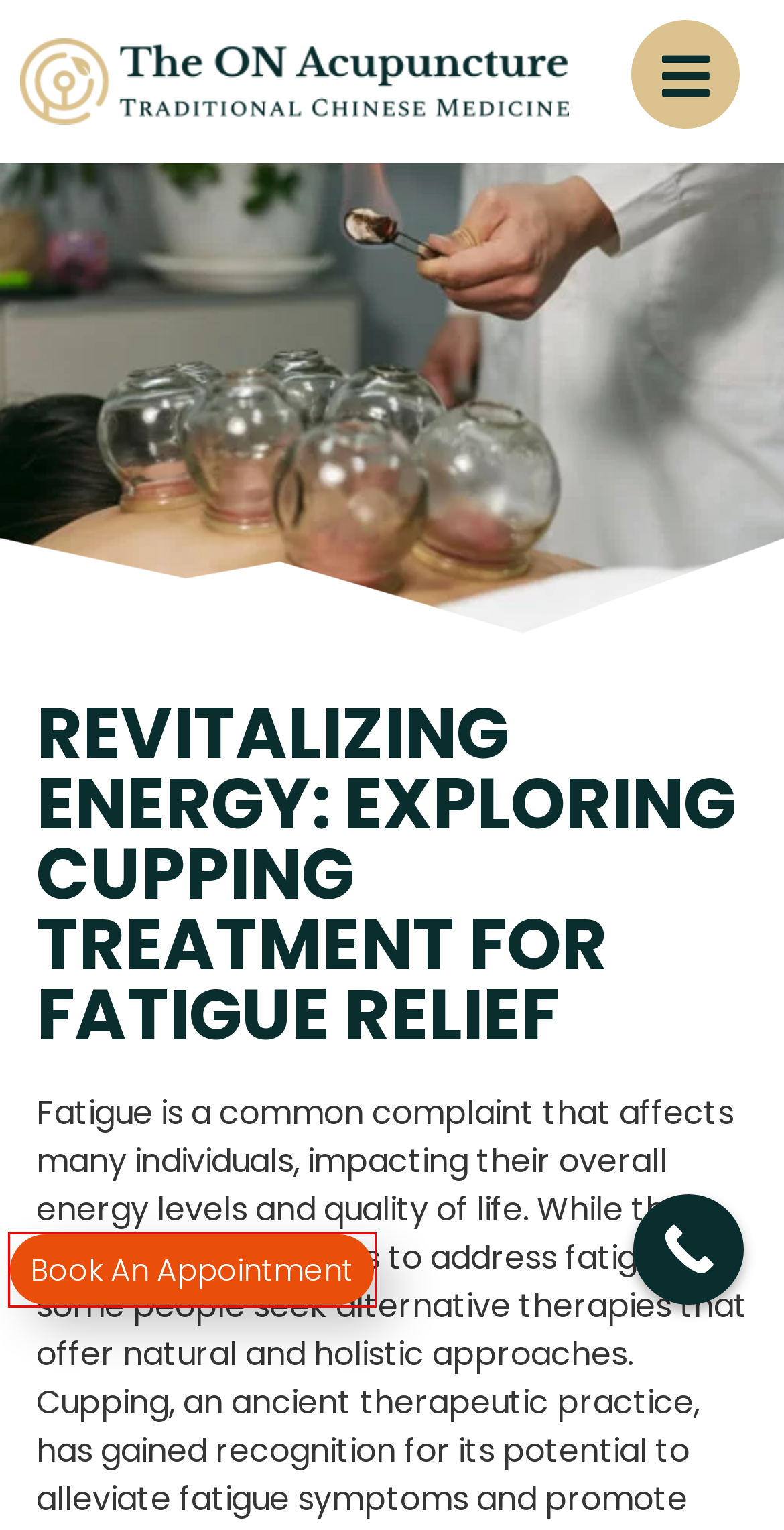Given a webpage screenshot with a UI element marked by a red bounding box, choose the description that best corresponds to the new webpage that will appear after clicking the element. The candidates are:
A. Chinese Herbals Medicine Perth, Chinese Herbals
B. Cupping Therapy Perth - The ON Acupuncture
C. Best Acupuncture Perth - Foot Acupuncture in Perth
D. Meridian Massage Therapy Perth - The ON Acupuncture
E. Acupuncture Perth, Willetton | Traditional Chinese Medicine
F. Acupuncture For Stress & Anxiety in Perth
G. Book an appointment - The ON Acupuncture
H. The ON Acupuncture Clinic in Perth

G